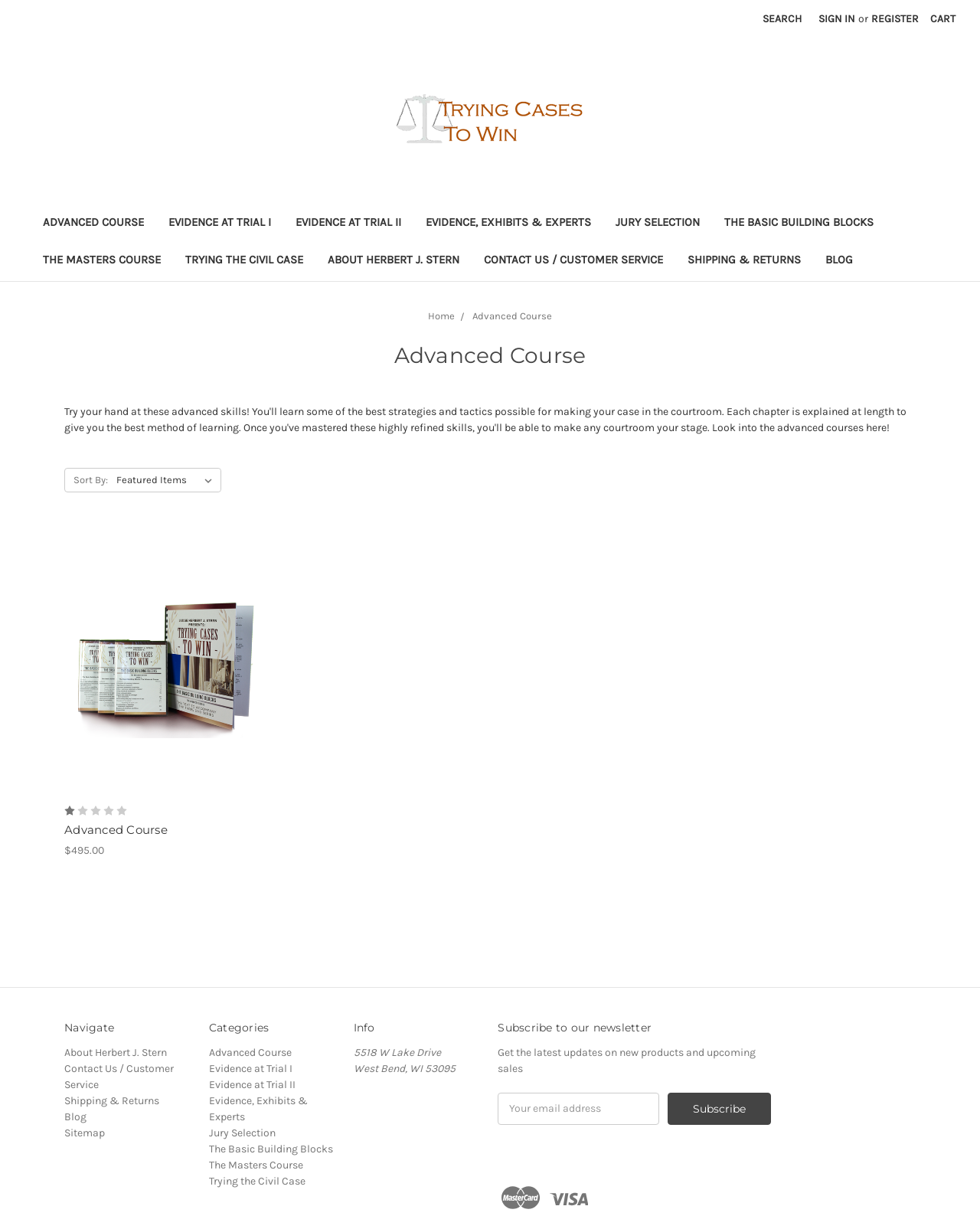What is the purpose of the textbox in the 'Subscribe to our newsletter' section?
Respond to the question with a well-detailed and thorough answer.

The purpose of the textbox in the 'Subscribe to our newsletter' section is to input an email address, as indicated by the label 'Email Address' next to the textbox.